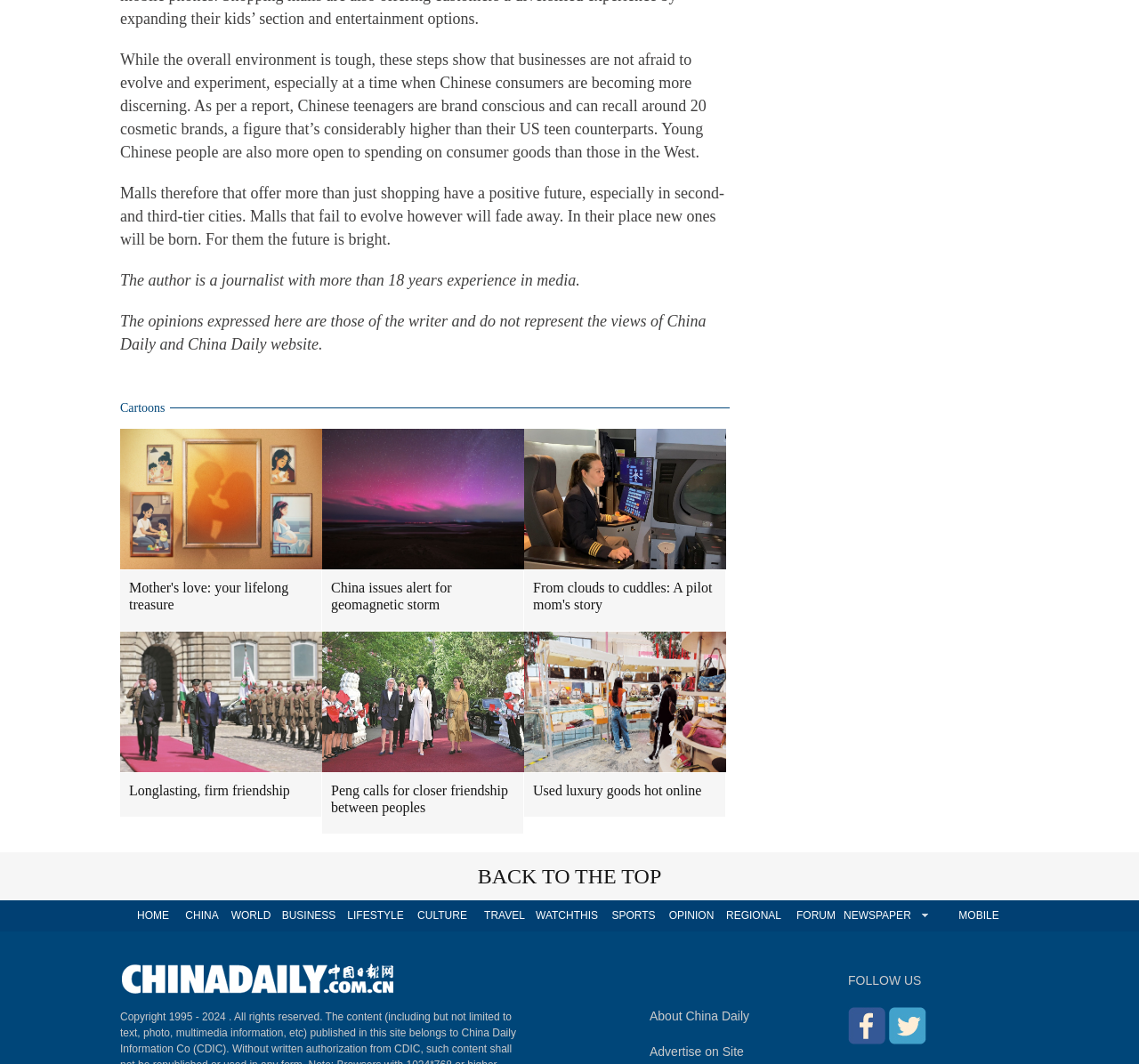What is the topic of the first article?
From the image, respond with a single word or phrase.

Chinese consumers